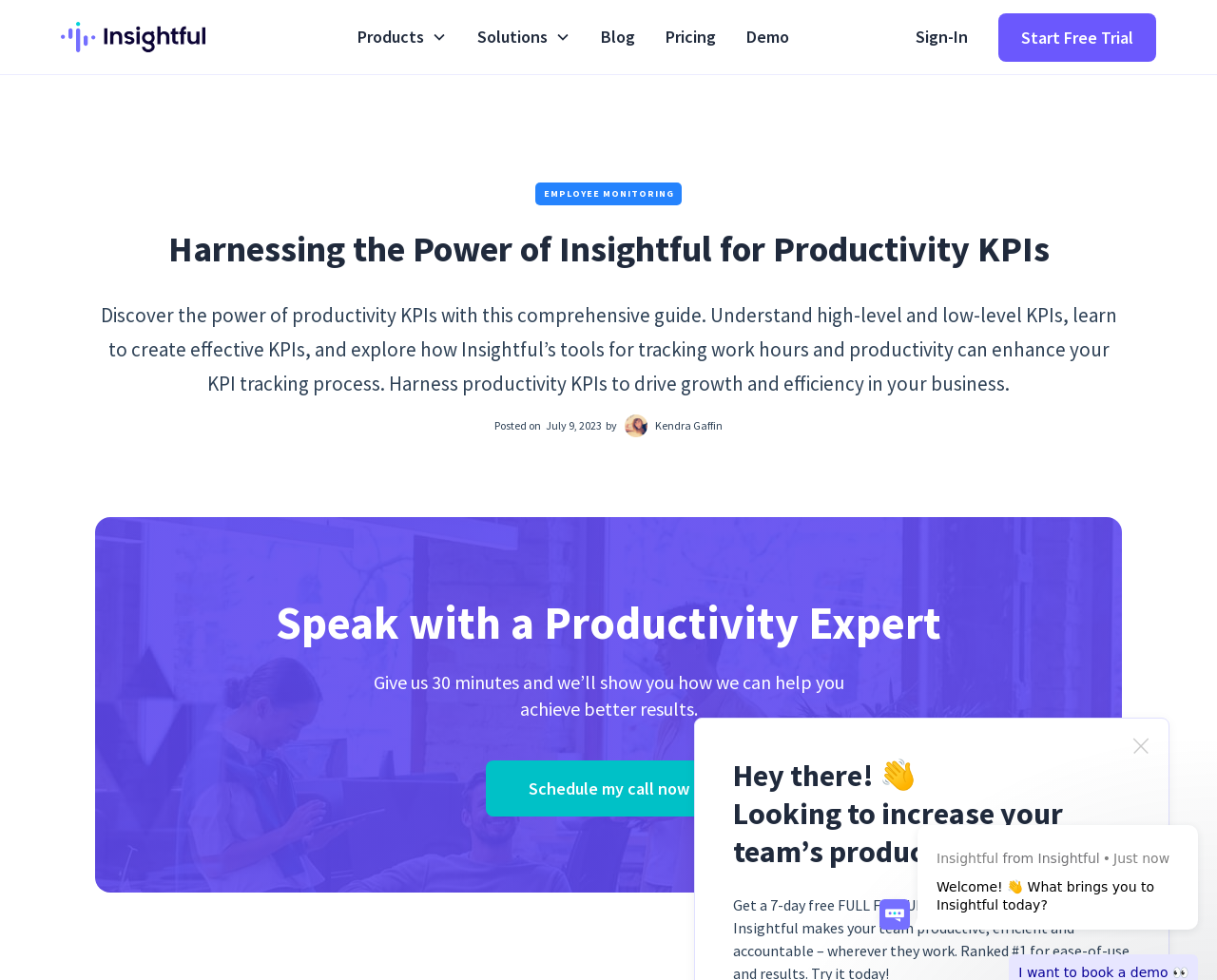Specify the bounding box coordinates of the region I need to click to perform the following instruction: "schedule a call with a productivity expert". The coordinates must be four float numbers in the range of 0 to 1, i.e., [left, top, right, bottom].

[0.399, 0.776, 0.601, 0.833]